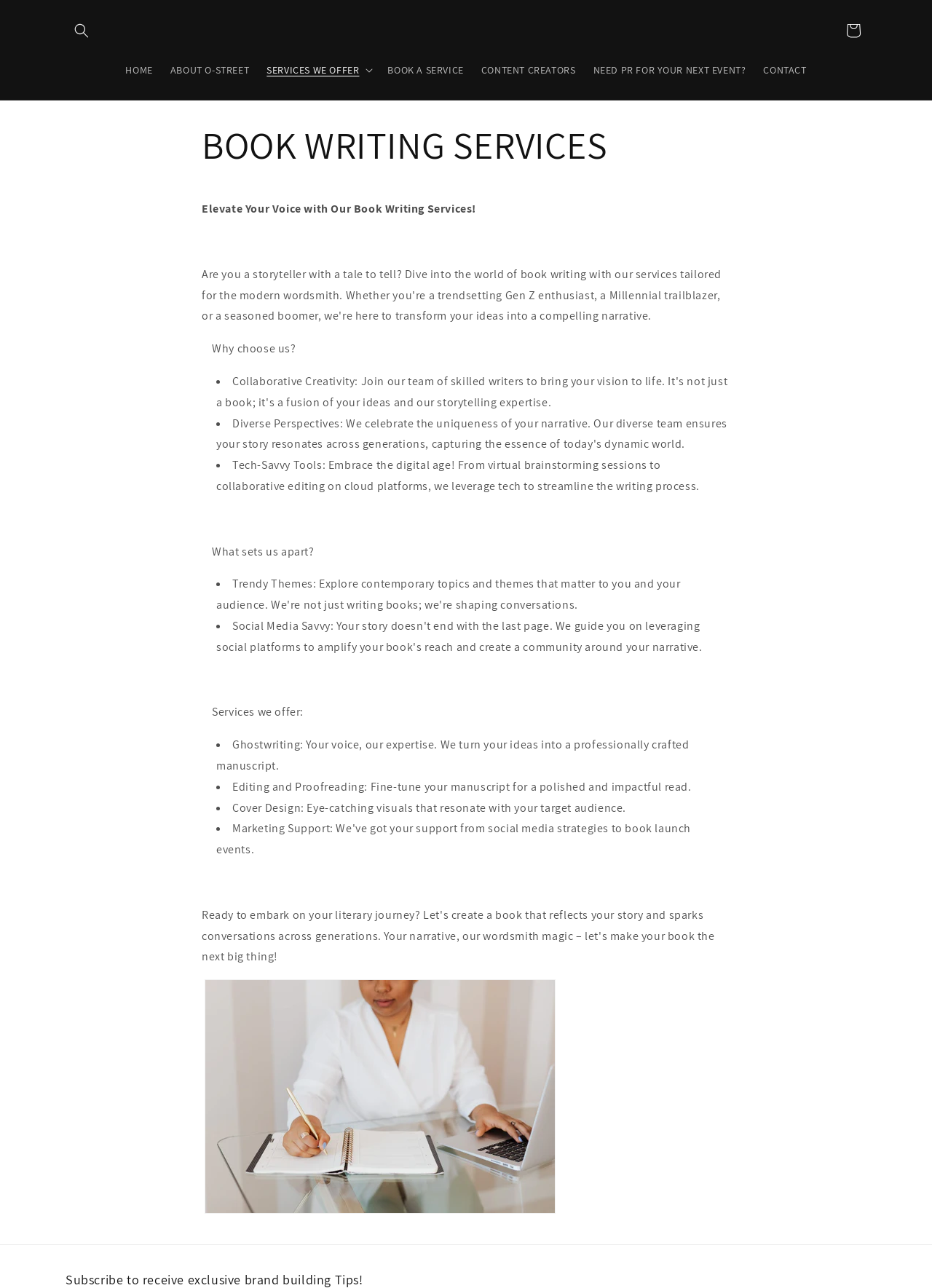Locate and extract the text of the main heading on the webpage.

BOOK WRITING SERVICES